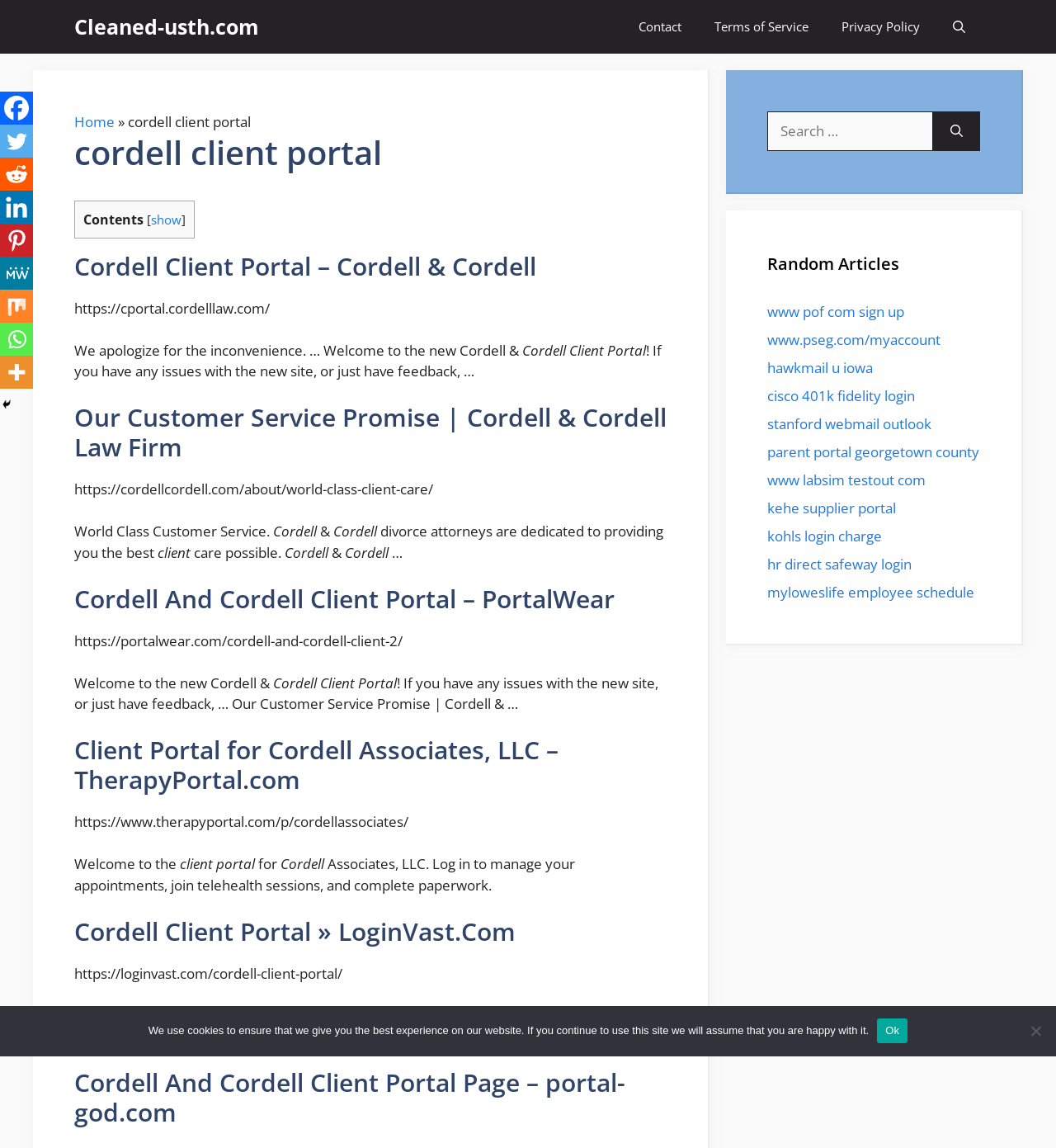Identify the bounding box coordinates of the part that should be clicked to carry out this instruction: "Click the 'Home' link".

[0.07, 0.098, 0.109, 0.114]